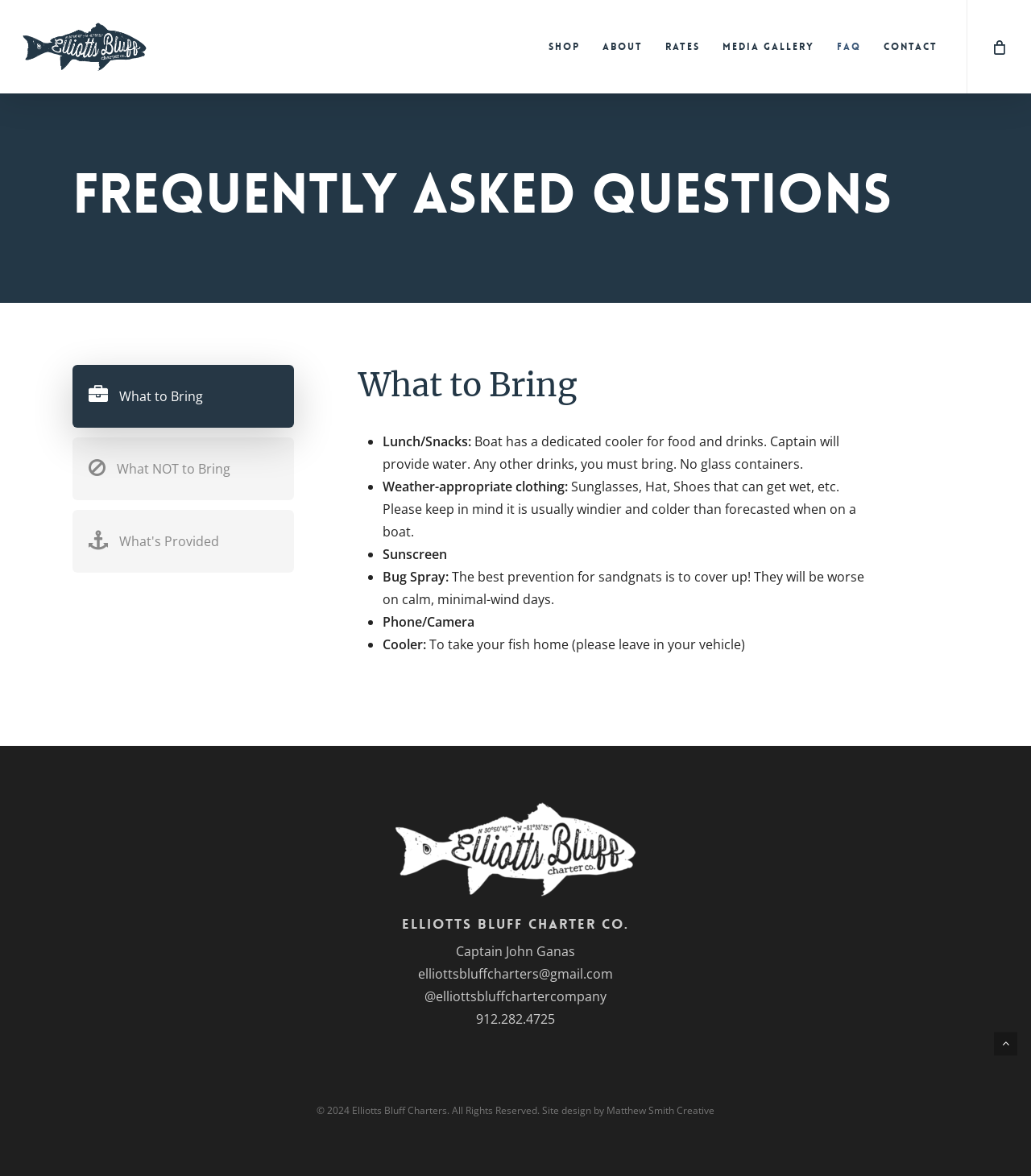Answer the following in one word or a short phrase: 
What is the purpose of the cooler?

To take fish home